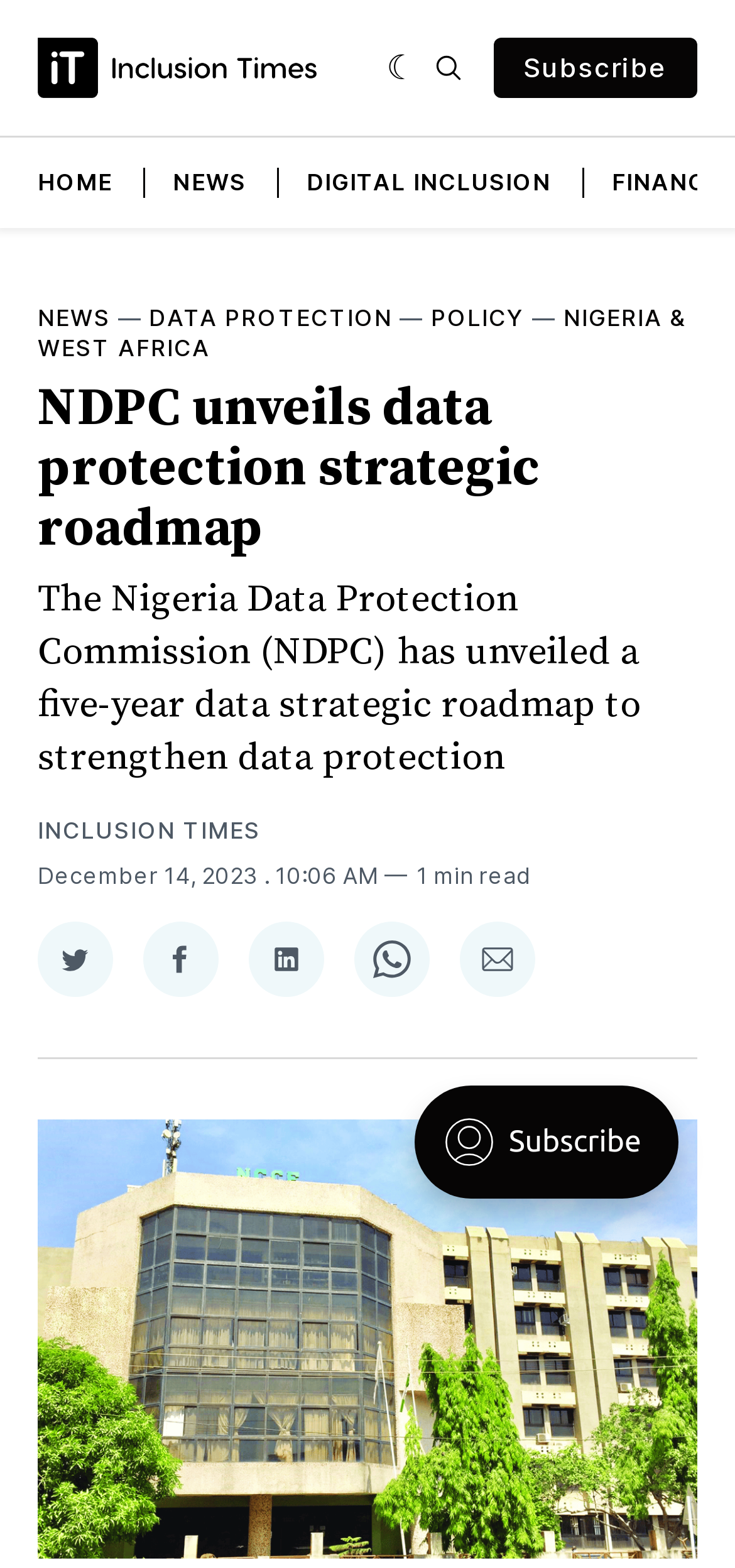Identify and provide the main heading of the webpage.

NDPC unveils data protection strategic roadmap